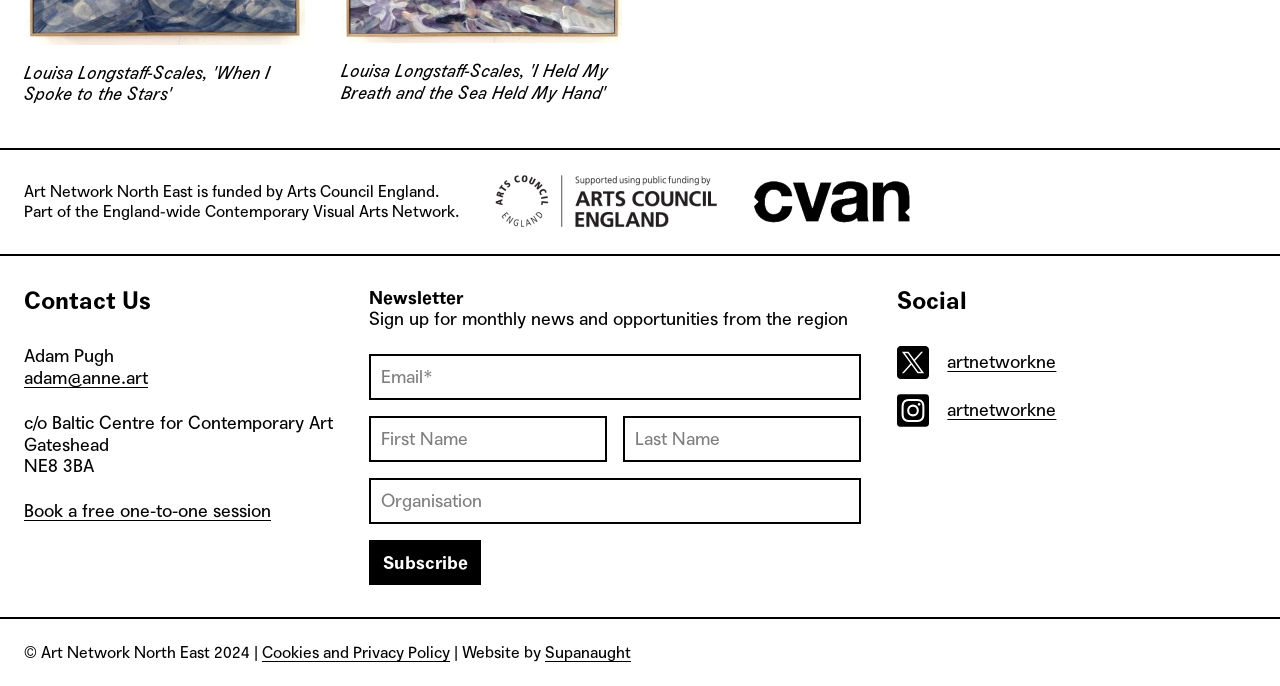Please find the bounding box coordinates of the element's region to be clicked to carry out this instruction: "Click on SUBSCRIBE".

None